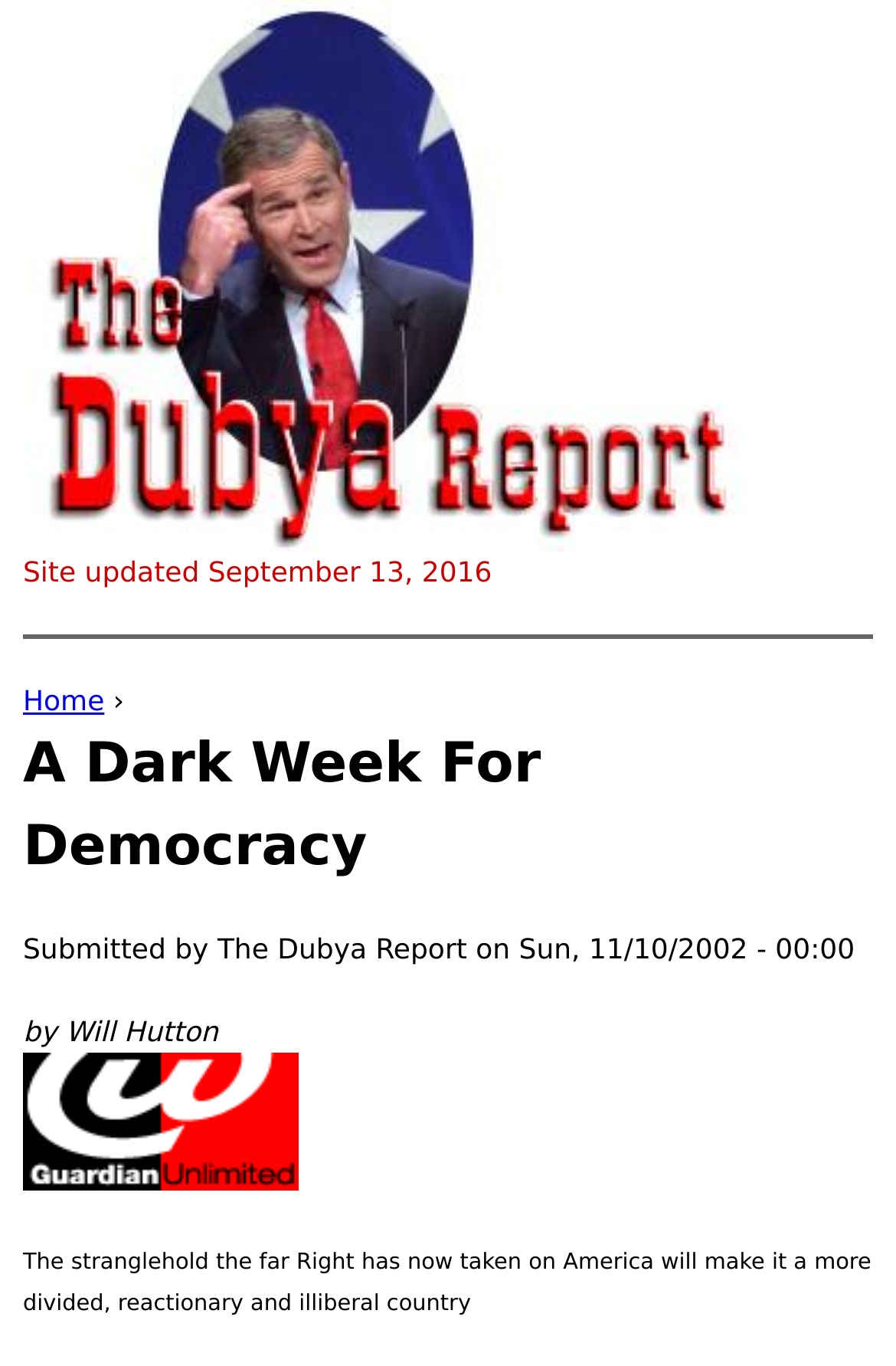Locate and extract the headline of this webpage.

A Dark Week For Democracy